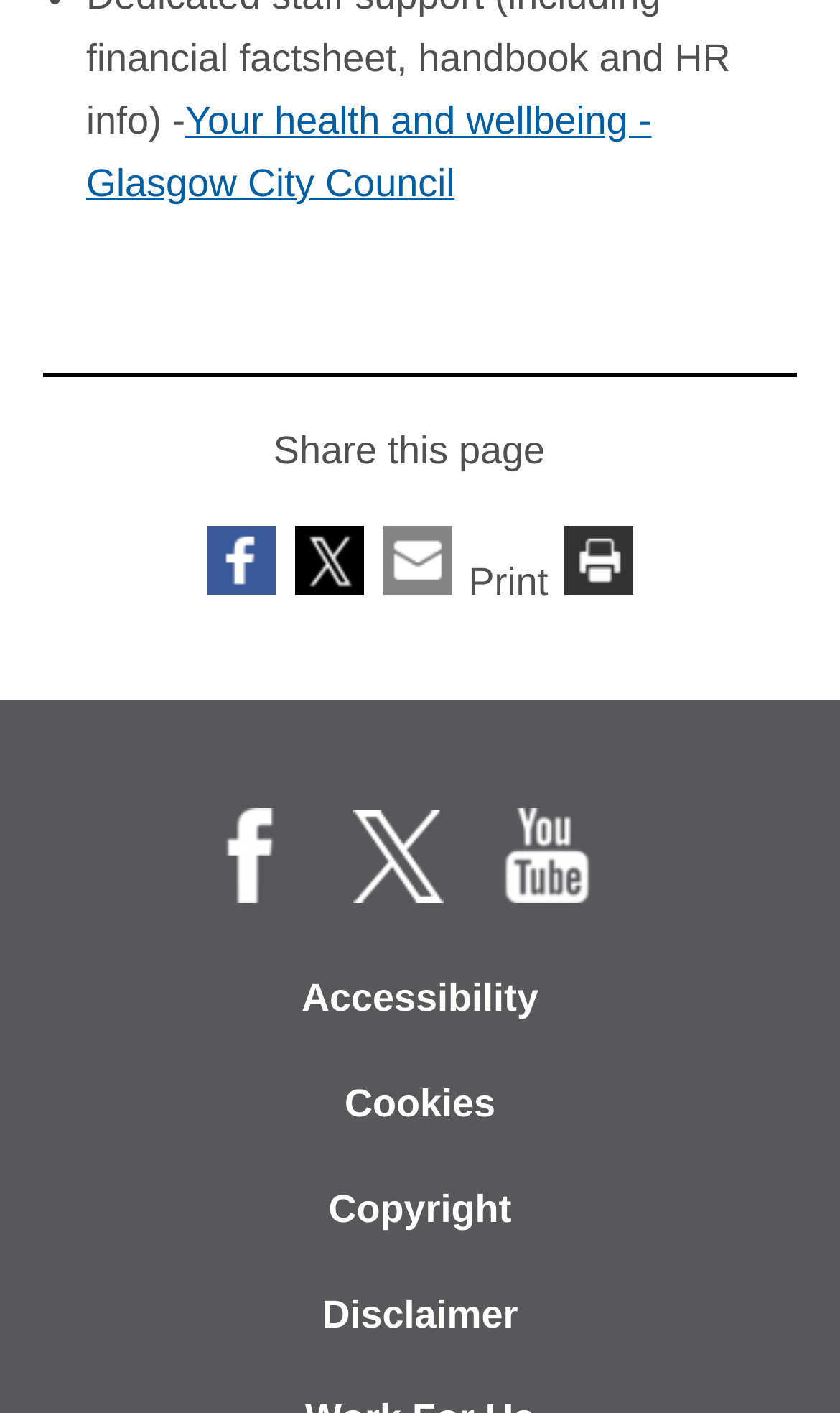Answer the question in a single word or phrase:
What is the first social media platform listed?

Facebook